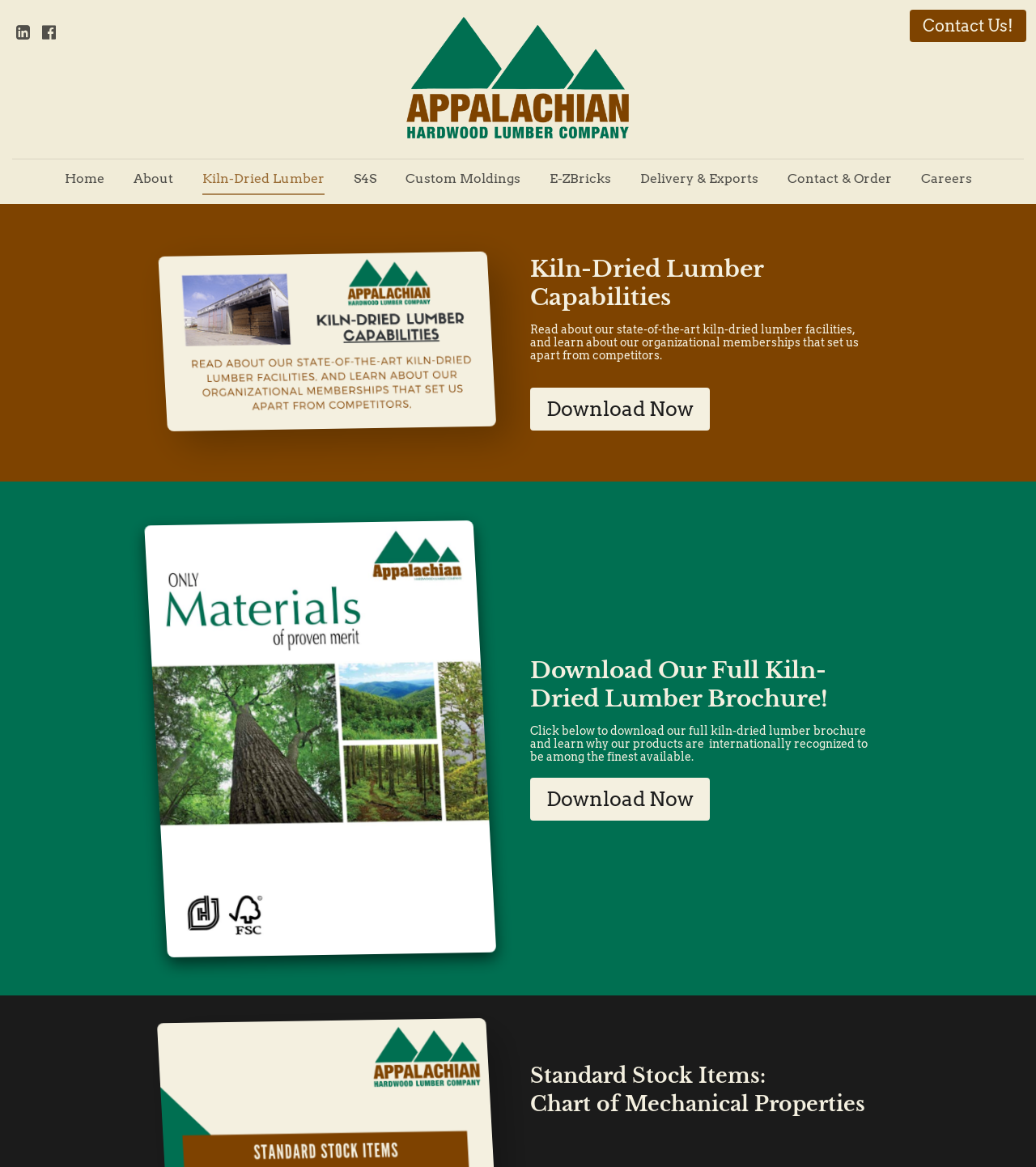Craft a detailed narrative of the webpage's structure and content.

This webpage is about kiln-dried hardwood lumber selection. At the top, there is a header section with a logo image and a navigation menu consisting of 11 links, including "Home", "About", "Kiln-Dried Lumber", and others. Below the navigation menu, there is a horizontal separator line.

On the left side, there is a large image with a white stripe pattern, and next to it, there is a link. On the right side, there is a section with a heading "Kiln-Dried Lumber Capabilities" and a paragraph describing the company's facilities and memberships. Below this section, there is a link to download a brochure.

Further down, there is another image, and below it, there is a section with a heading "Download Our Full Kiln-Dried Lumber Brochure!" and a paragraph describing the brochure. There is also a link to download the brochure. At the bottom, there is a section with a heading "Standard Stock Items: Chart of Mechanical Properties".

There are also two social media links, one for LinkedIn and one for Facebook, located at the top left corner of the page. Additionally, there is a "Contact Us!" link at the top right corner of the page.